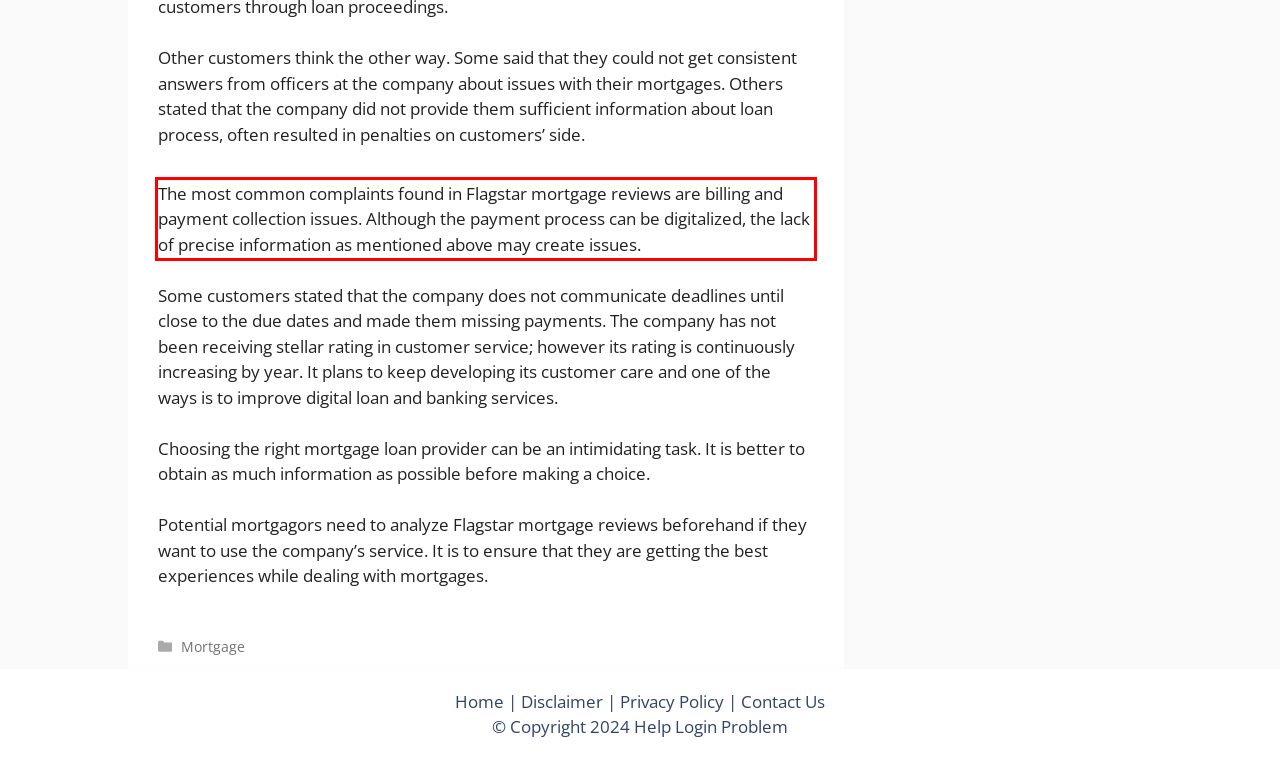Given a screenshot of a webpage, identify the red bounding box and perform OCR to recognize the text within that box.

The most common complaints found in Flagstar mortgage reviews are billing and payment collection issues. Although the payment process can be digitalized, the lack of precise information as mentioned above may create issues.